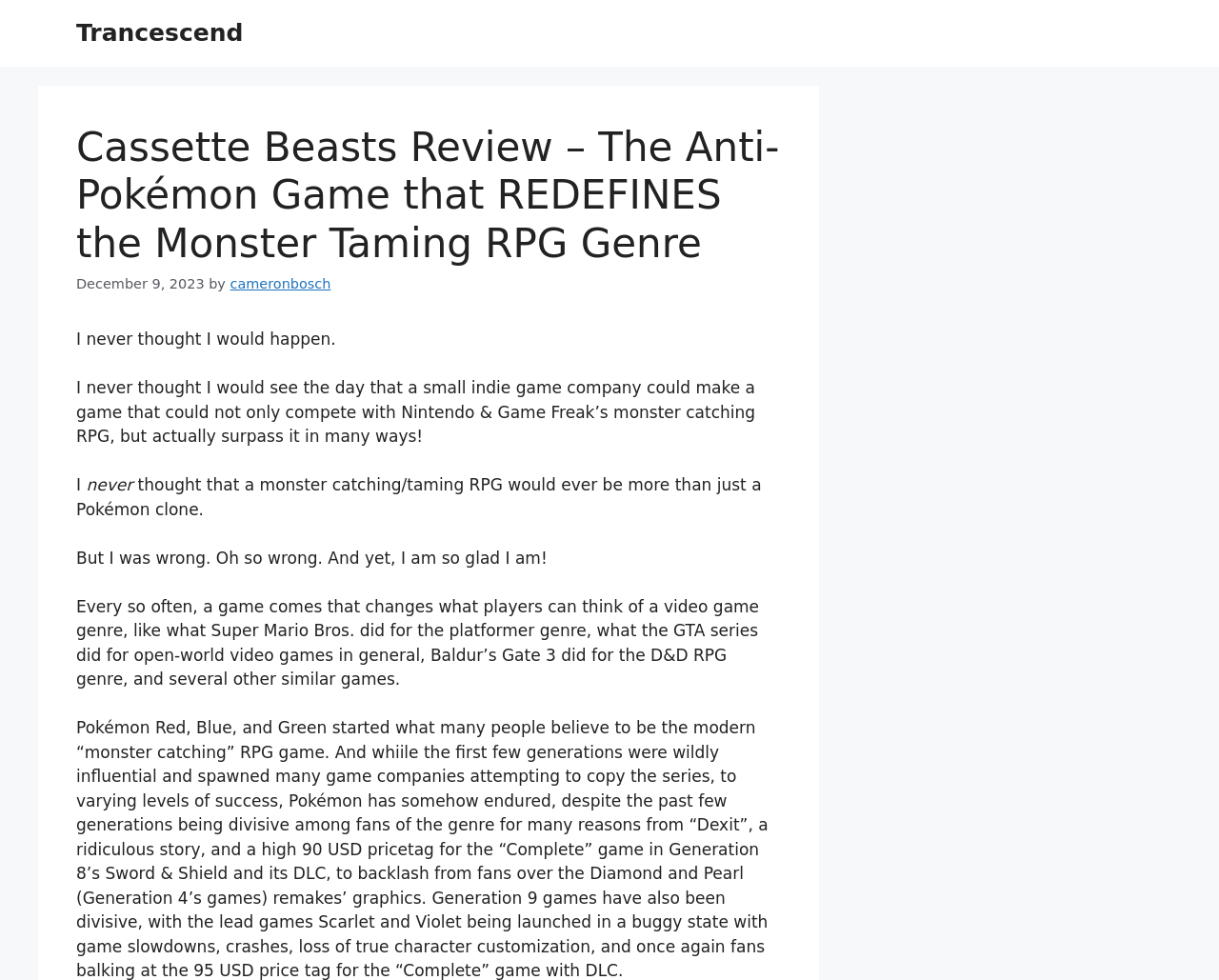Please give a short response to the question using one word or a phrase:
What is the tone of the reviewer towards the game?

Positive